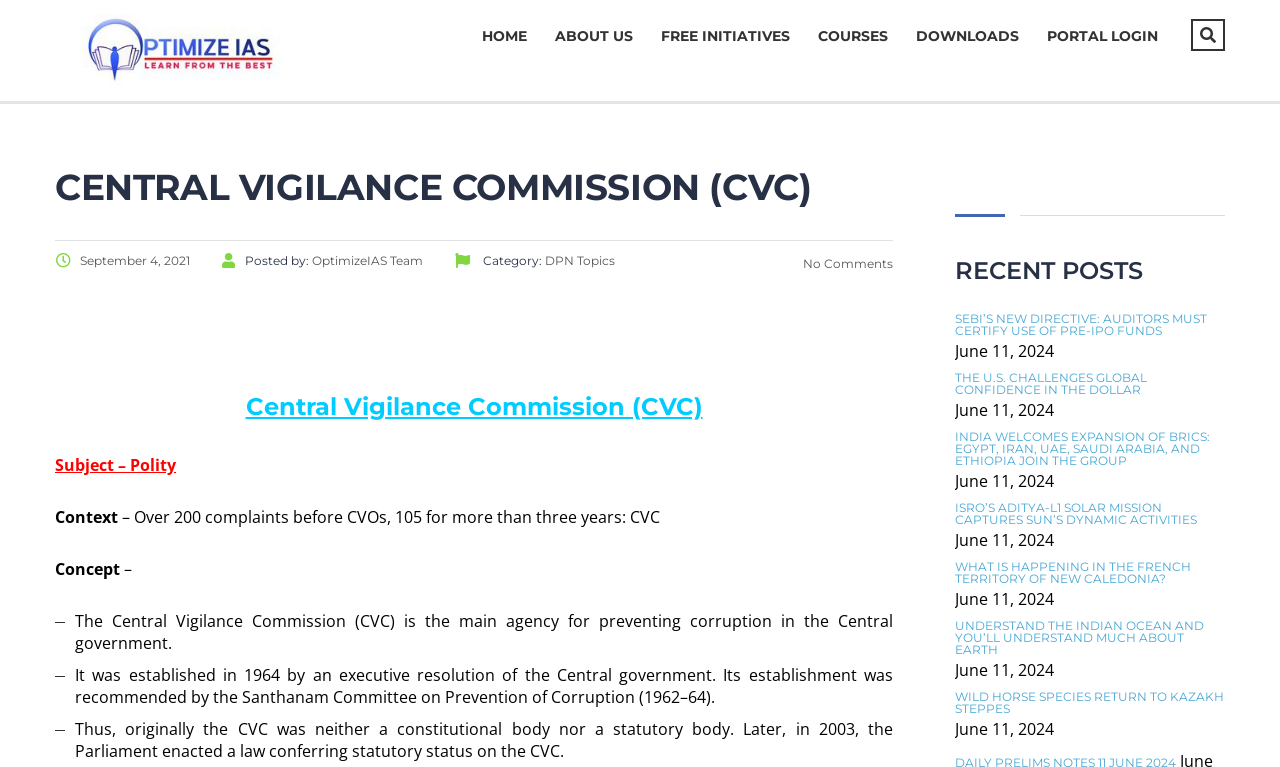Answer the question with a single word or phrase: 
What is the date of the post mentioned in the webpage?

September 4, 2021